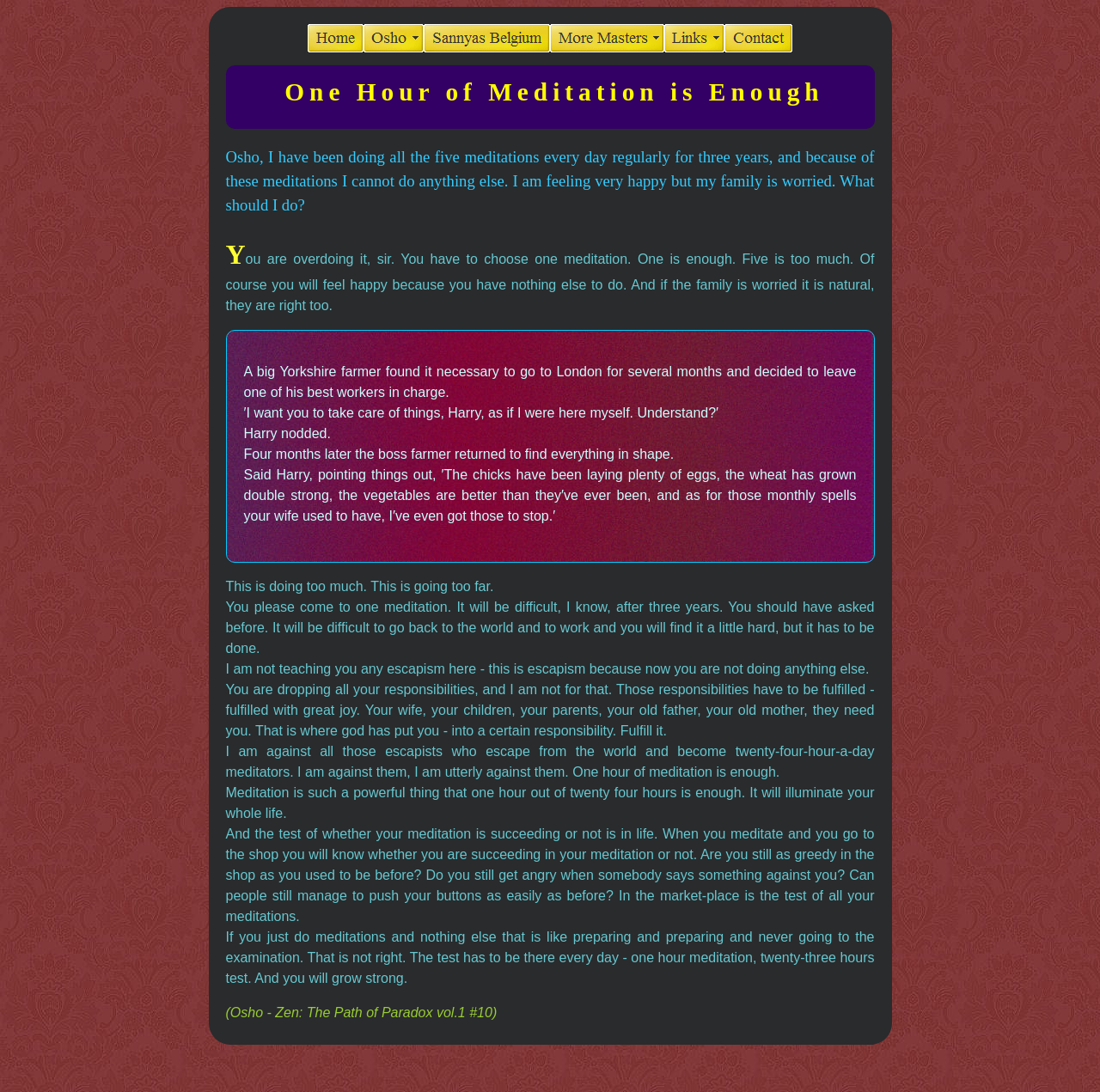Using the webpage screenshot, find the UI element described by alt="Links" name="cbi_cbEasy_Button_template_5". Provide the bounding box coordinates in the format (top-left x, top-left y, bottom-right x, bottom-right y), ensuring all values are floating point numbers between 0 and 1.

[0.604, 0.041, 0.659, 0.054]